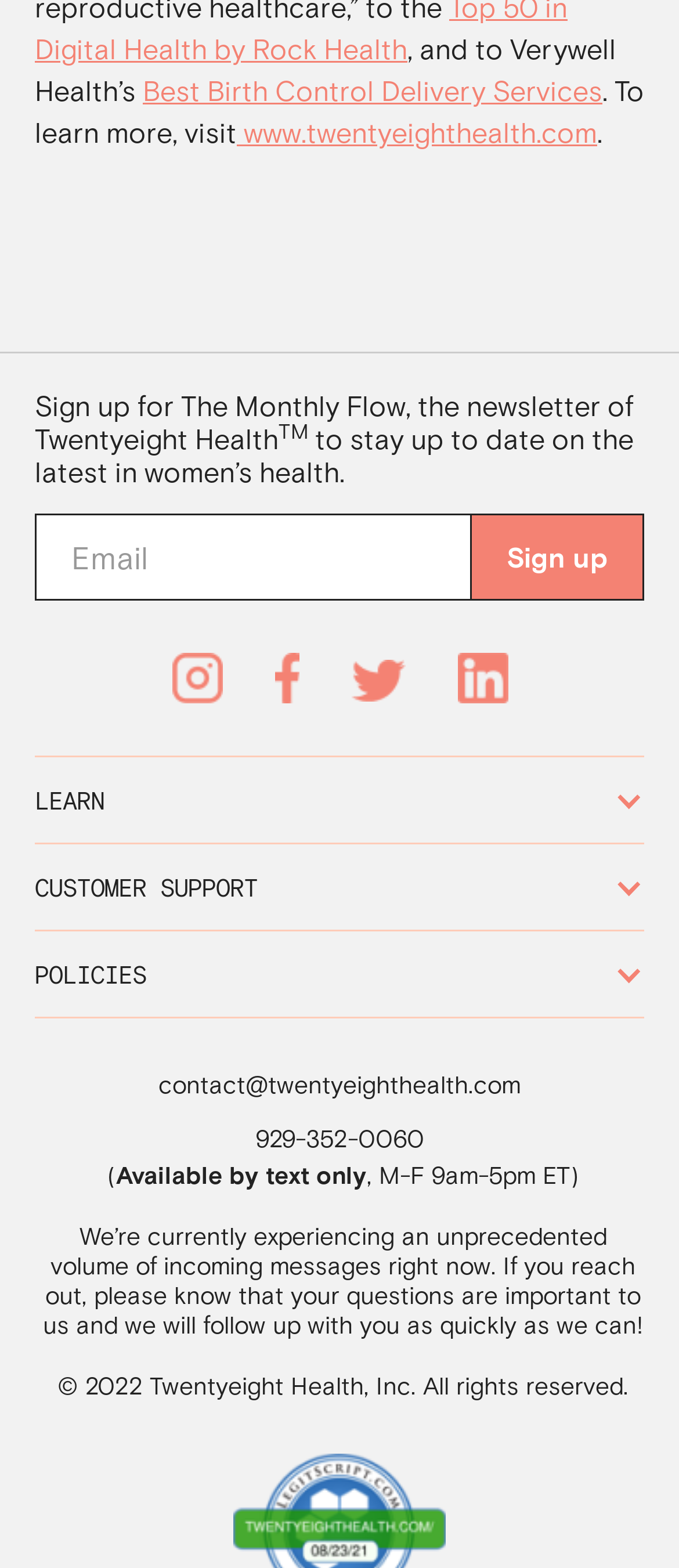Refer to the element description LEARN and identify the corresponding bounding box in the screenshot. Format the coordinates as (top-left x, top-left y, bottom-right x, bottom-right y) with values in the range of 0 to 1.

[0.051, 0.482, 0.949, 0.538]